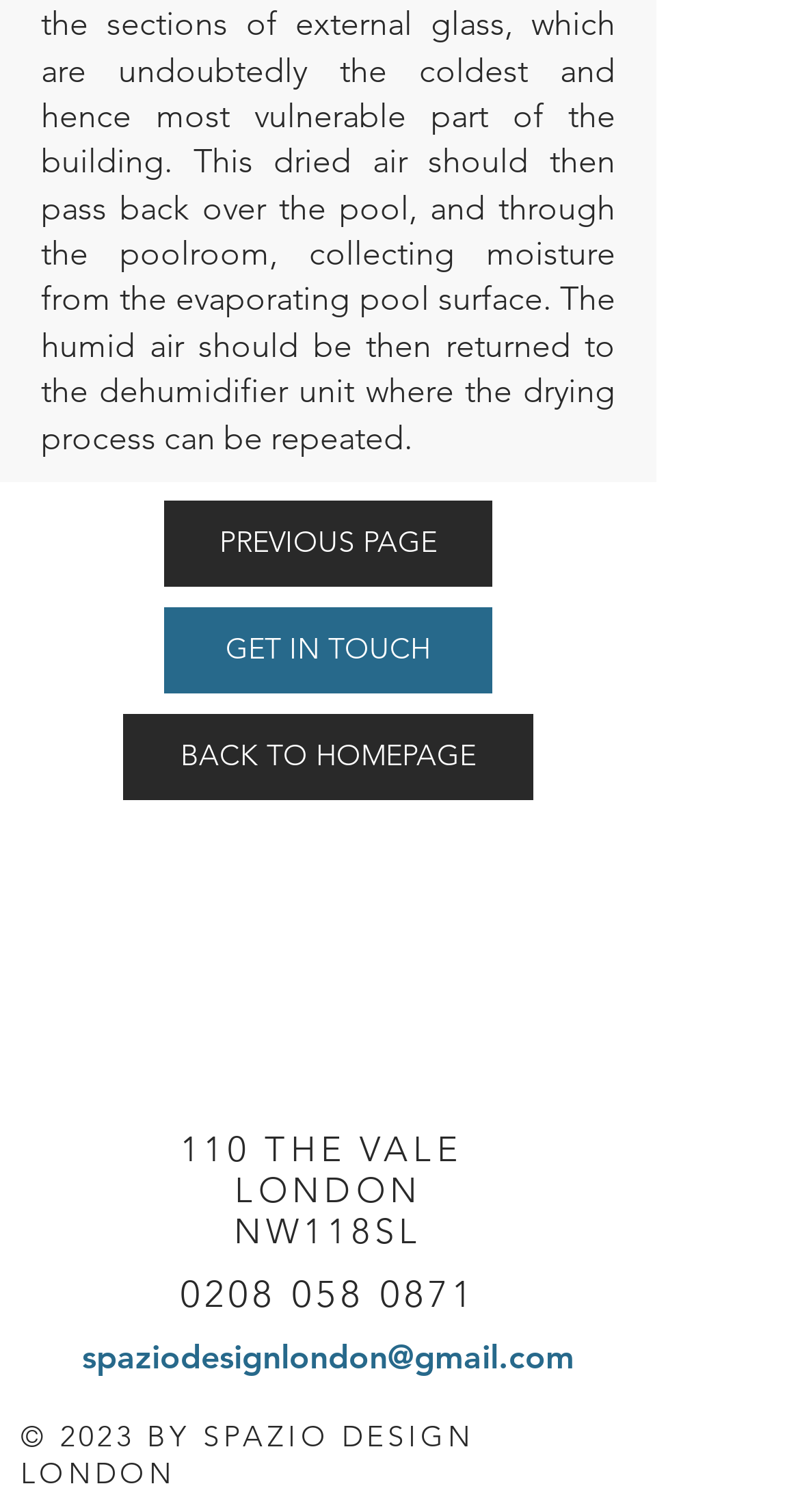Please determine the bounding box coordinates of the area that needs to be clicked to complete this task: 'send an email to spaziodesignlondon@gmail.com'. The coordinates must be four float numbers between 0 and 1, formatted as [left, top, right, bottom].

[0.103, 0.885, 0.718, 0.91]